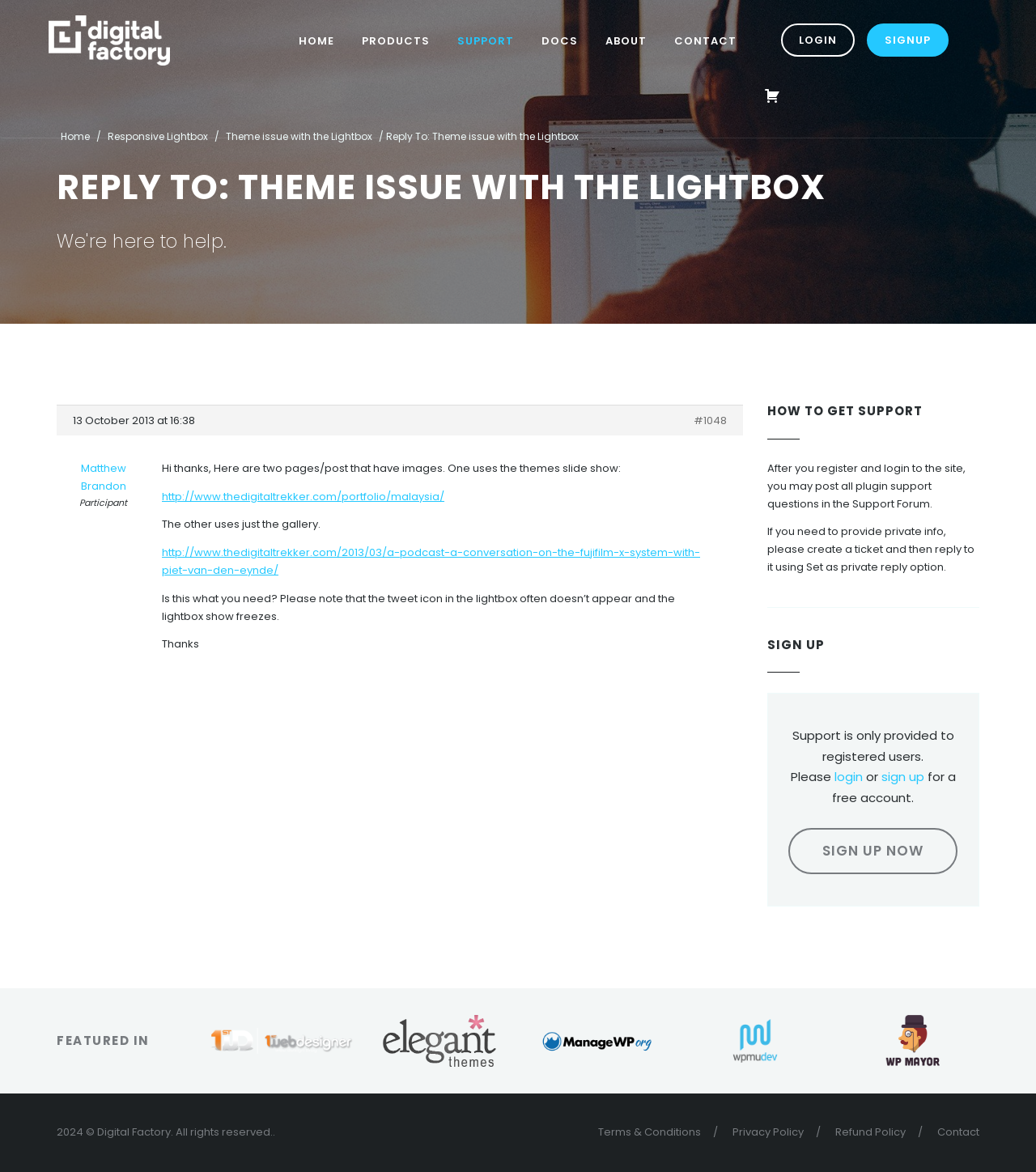Highlight the bounding box coordinates of the element that should be clicked to carry out the following instruction: "Visit the Digital Factory website". The coordinates must be given as four float numbers ranging from 0 to 1, i.e., [left, top, right, bottom].

[0.047, 0.0, 0.164, 0.069]